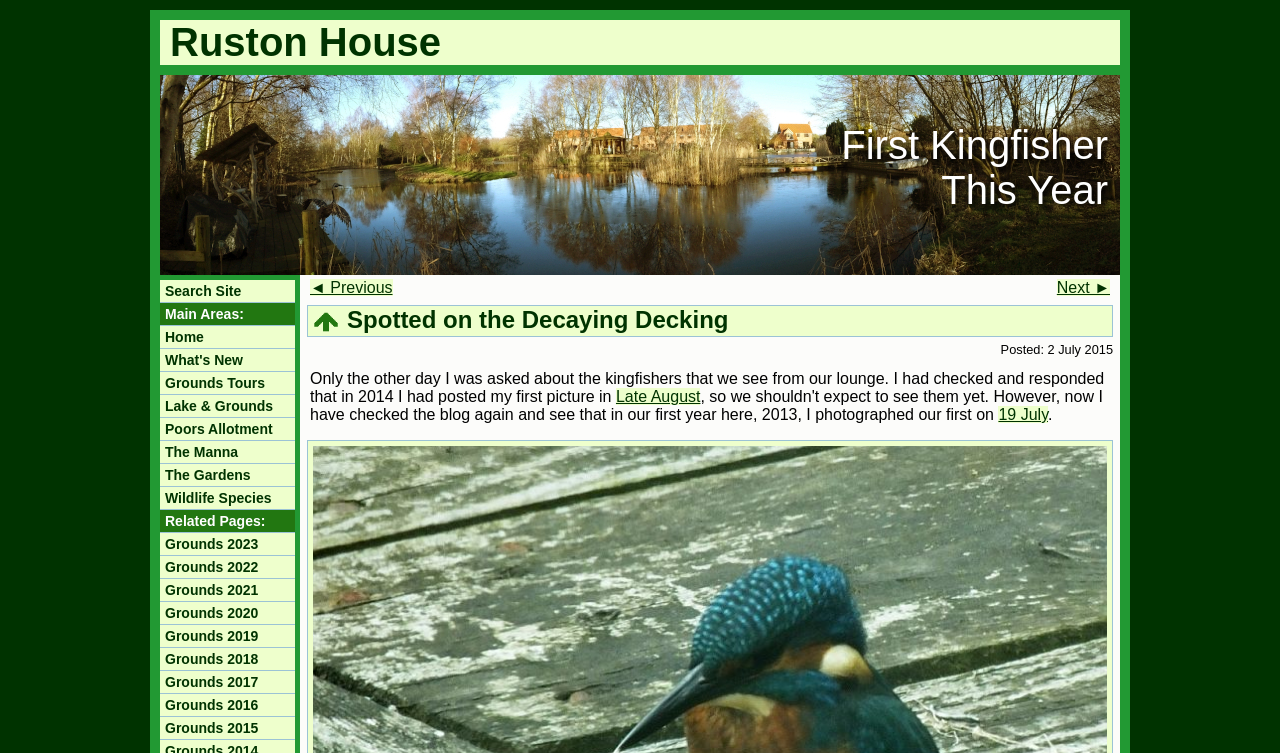Kindly determine the bounding box coordinates of the area that needs to be clicked to fulfill this instruction: "View Grounds 2023".

[0.125, 0.708, 0.23, 0.737]